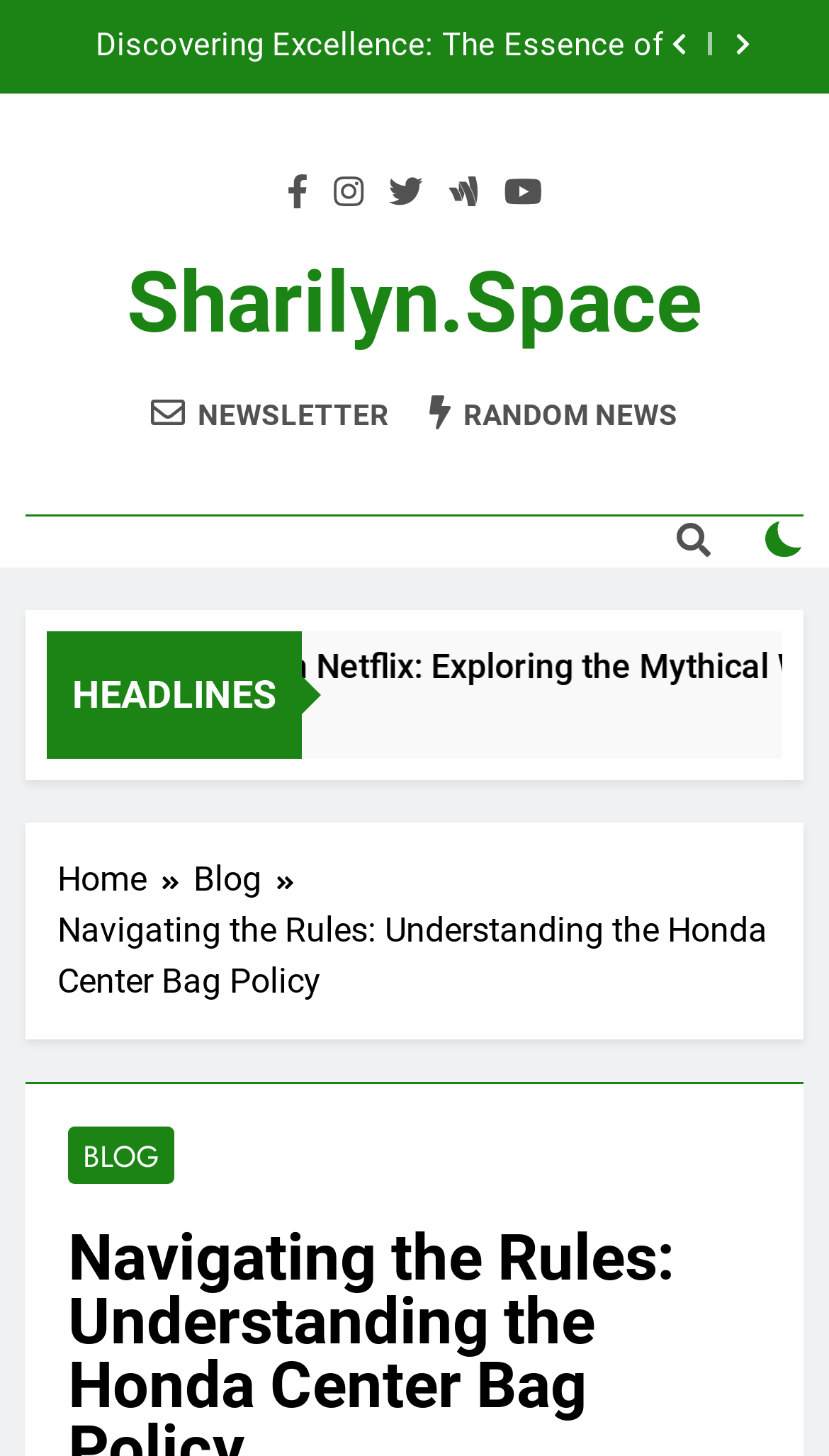Describe all the key features and sections of the webpage thoroughly.

The webpage appears to be a blog article about the Honda Center bag policy. At the top right corner, there are two buttons with icons '\uf053' and '\uf054'. Below these buttons, there is a list item with a link to an article titled "“Legend of Deification” on Netflix: Exploring the Mythical World of Chinese Animation". 

On the top center, there are several social media links, including '\uf39e', '\uf16d', '\uf099', '\uf1ee', and '\uf167', arranged horizontally. Next to these links, there is a link to "Sharilyn.Space" and two more links to "NEWSLETTER" and "RANDOM NEWS". 

On the top right corner, there is a button with an icon '\uf002' and a checkbox below it. On the left side, there is a static text "HEADLINES" and a navigation section labeled "Breadcrumbs" with links to "Home" and "Blog". 

The main content of the webpage is an article titled "Navigating the Rules: Understanding the Honda Center Bag Policy", which is described in the meta description as a commitment to ensuring a safe and enjoyable experience for all visitors. The article is divided into sections, with a link to "BLOG" at the bottom.